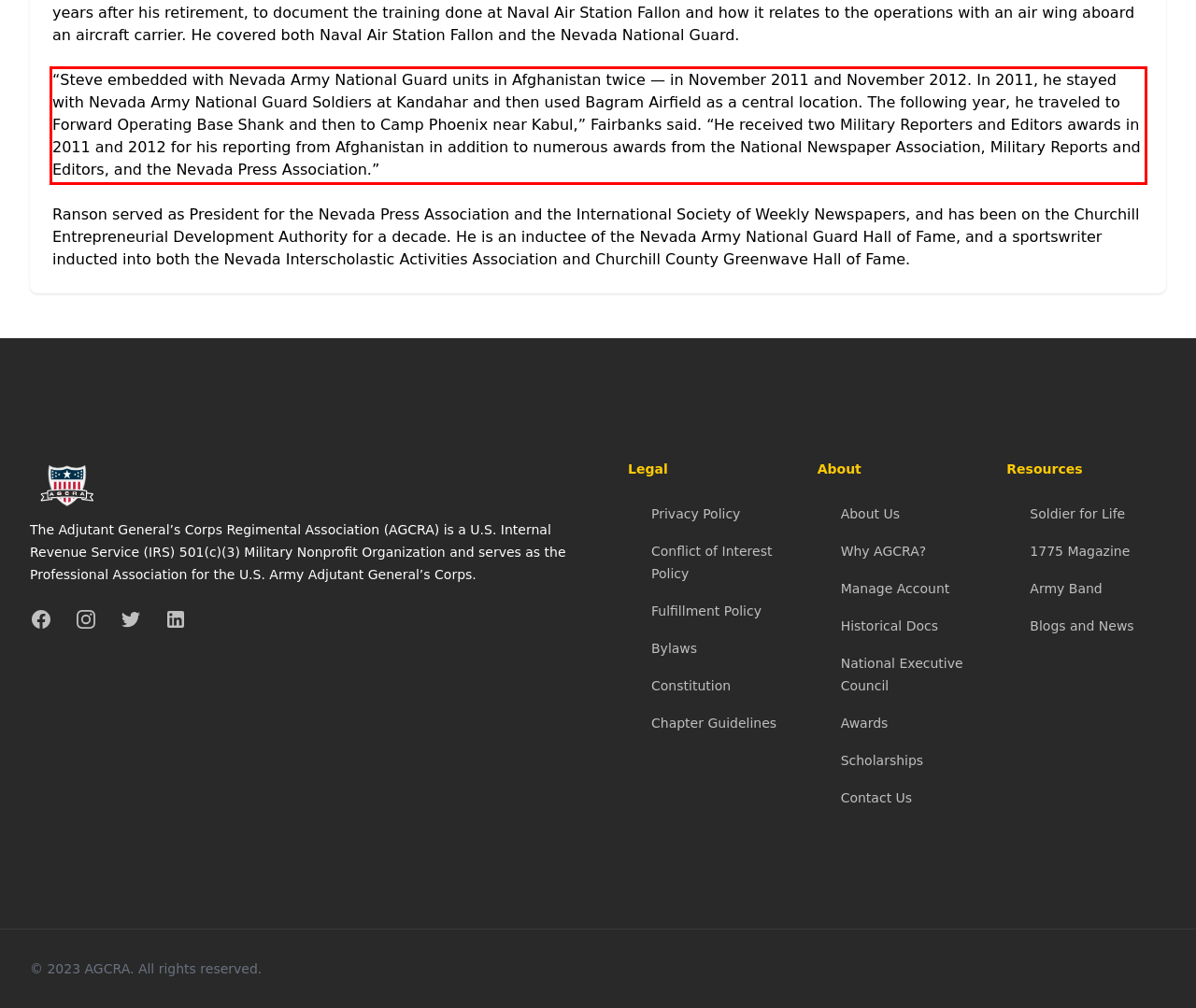Please take the screenshot of the webpage, find the red bounding box, and generate the text content that is within this red bounding box.

“Steve embedded with Nevada Army National Guard units in Afghanistan twice — in November 2011 and November 2012. In 2011, he stayed with Nevada Army National Guard Soldiers at Kandahar and then used Bagram Airfield as a central location. The following year, he traveled to Forward Operating Base Shank and then to Camp Phoenix near Kabul,” Fairbanks said. “He received two Military Reporters and Editors awards in 2011 and 2012 for his reporting from Afghanistan in addition to numerous awards from the National Newspaper Association, Military Reports and Editors, and the Nevada Press Association.”